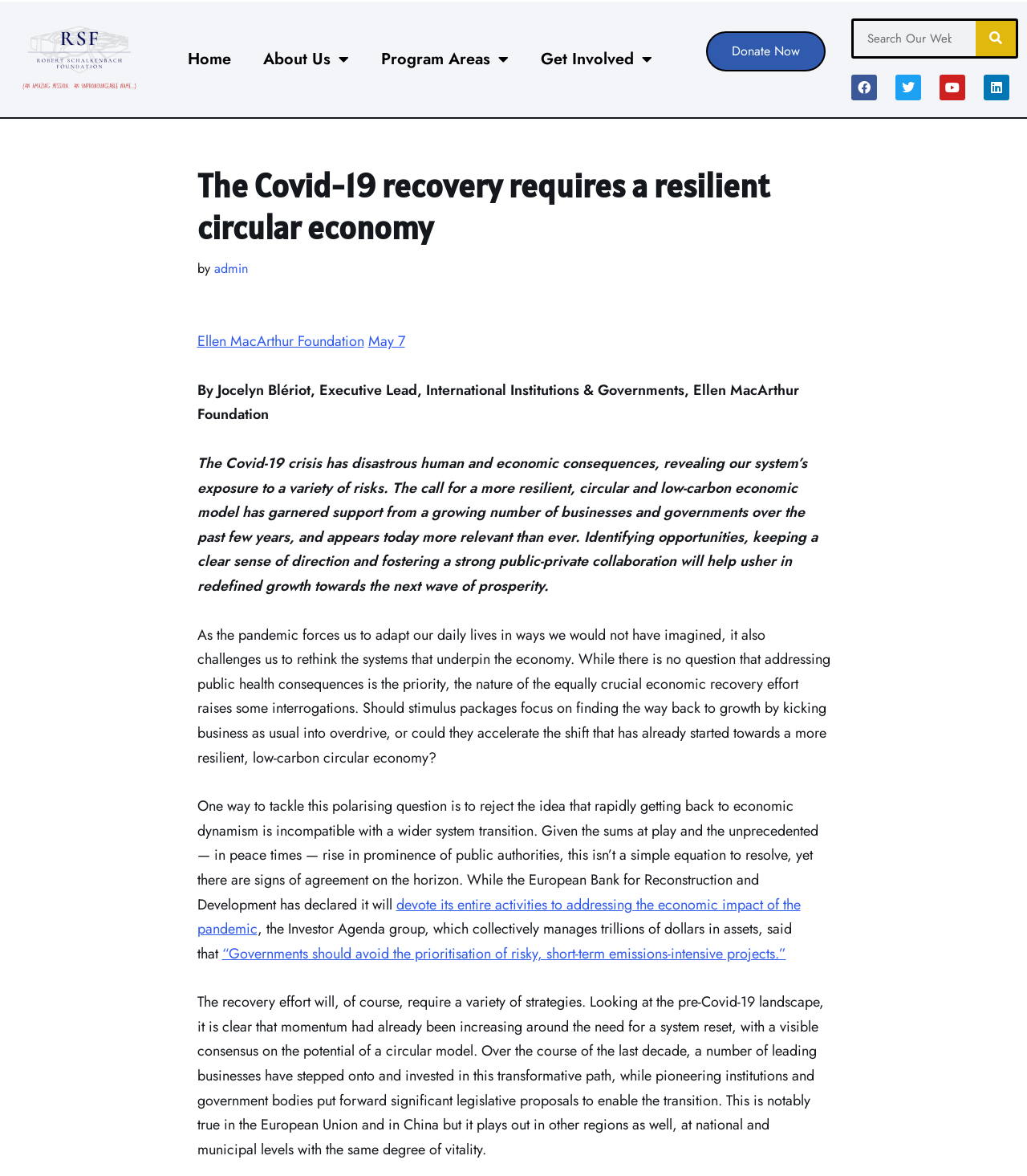Predict the bounding box for the UI component with the following description: "Program Areas".

[0.355, 0.035, 0.511, 0.066]